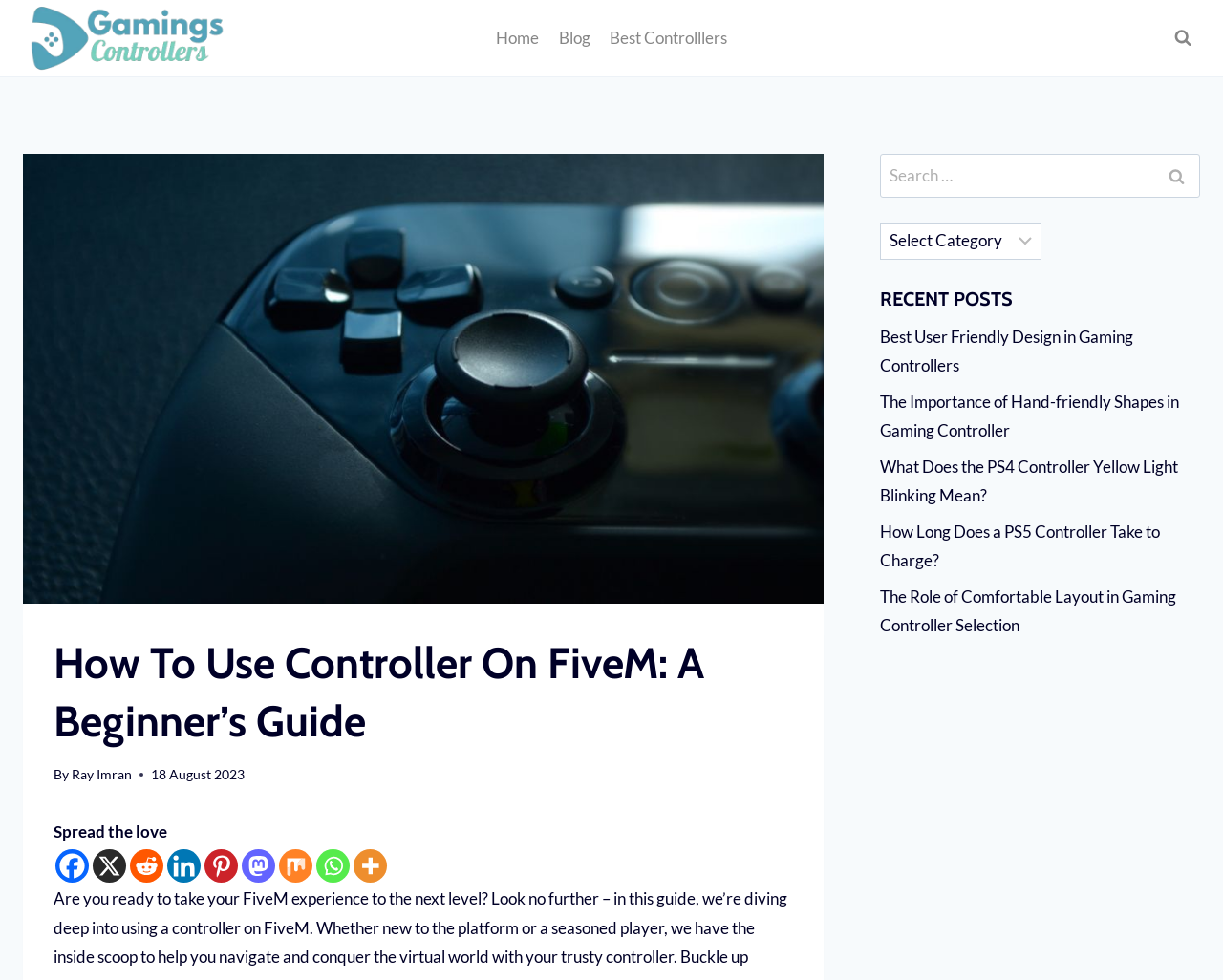Pinpoint the bounding box coordinates of the element you need to click to execute the following instruction: "Search for a keyword". The bounding box should be represented by four float numbers between 0 and 1, in the format [left, top, right, bottom].

[0.72, 0.157, 0.981, 0.202]